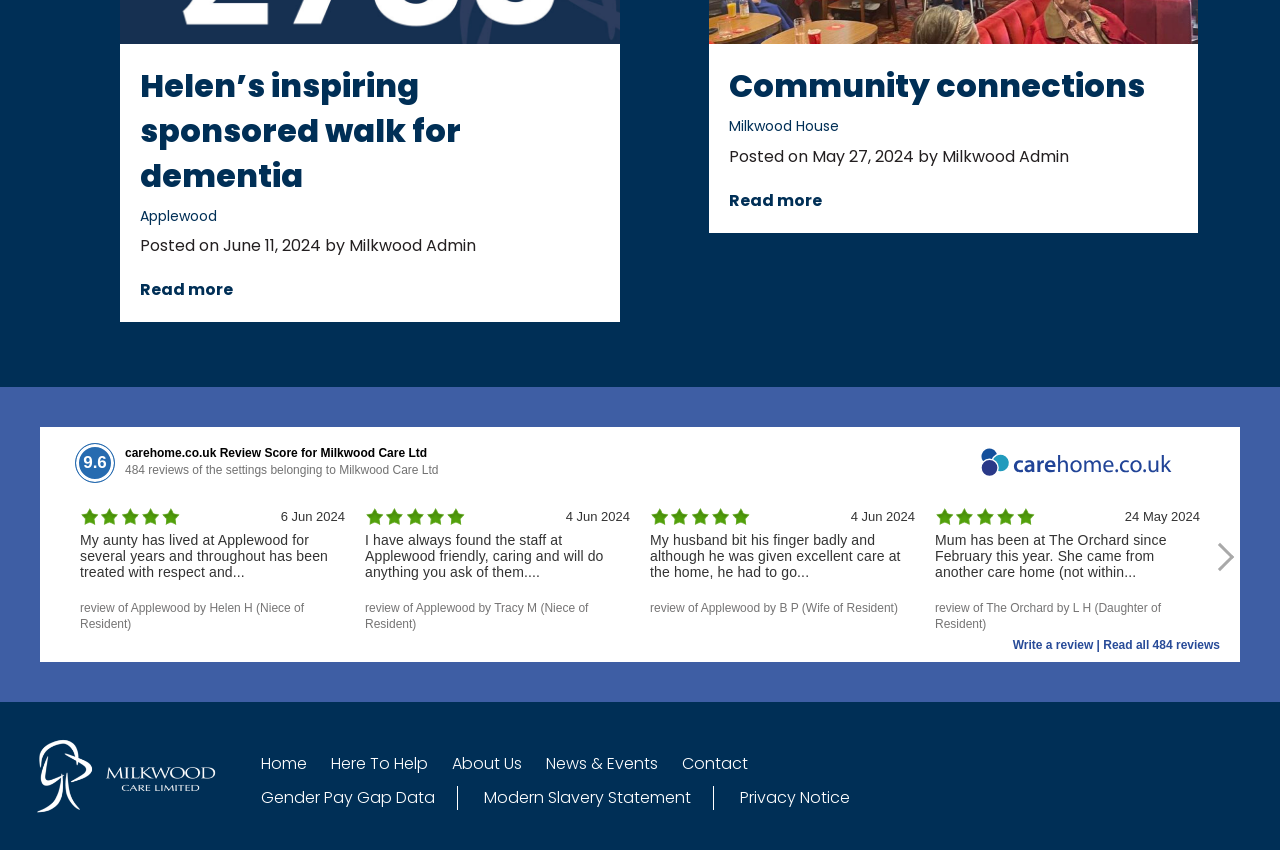Can you determine the bounding box coordinates of the area that needs to be clicked to fulfill the following instruction: "Read all 484 reviews of Milkwood Care Ltd"?

[0.862, 0.751, 0.953, 0.767]